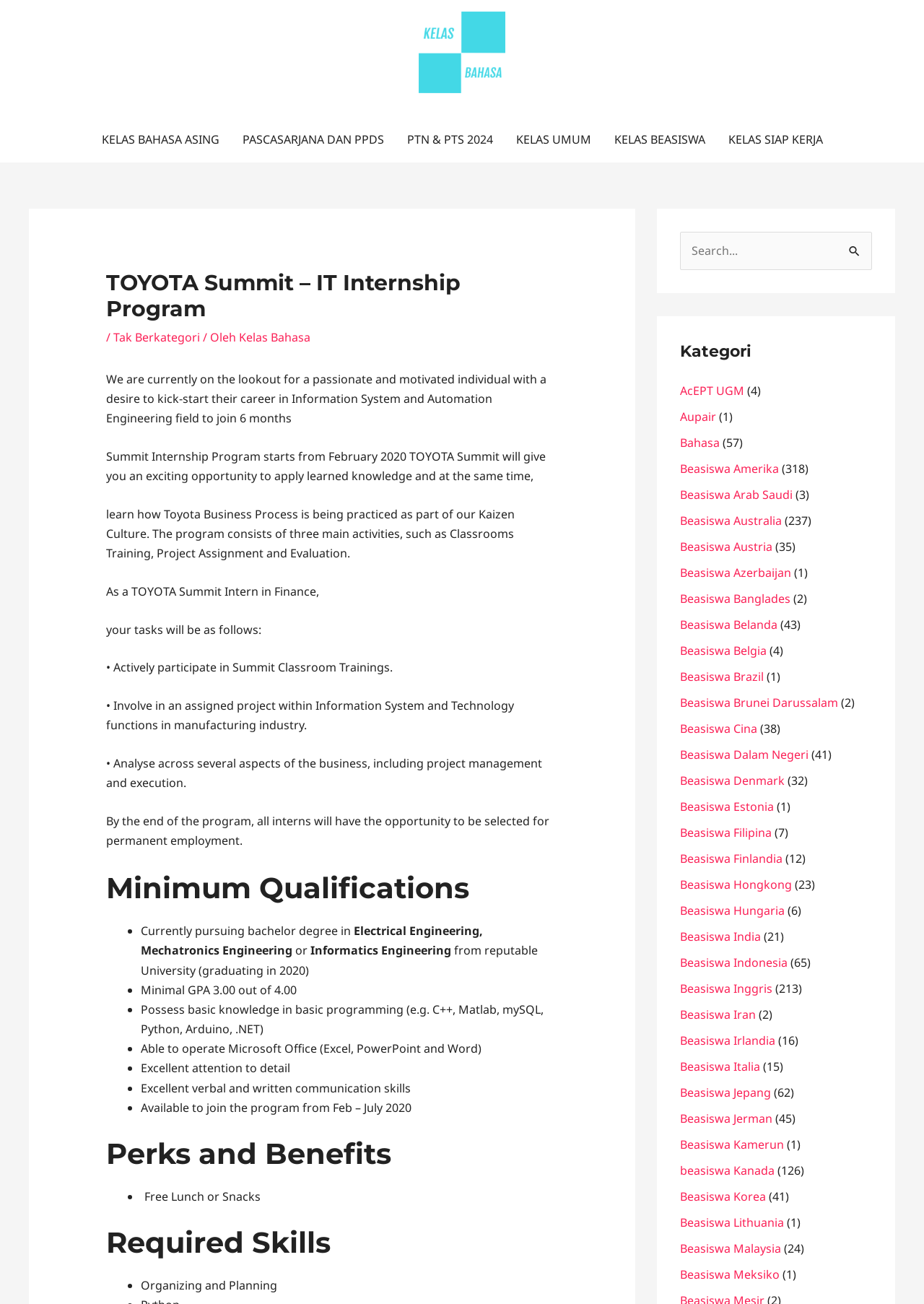Find the bounding box of the UI element described as: "Aupair". The bounding box coordinates should be given as four float values between 0 and 1, i.e., [left, top, right, bottom].

[0.736, 0.314, 0.775, 0.326]